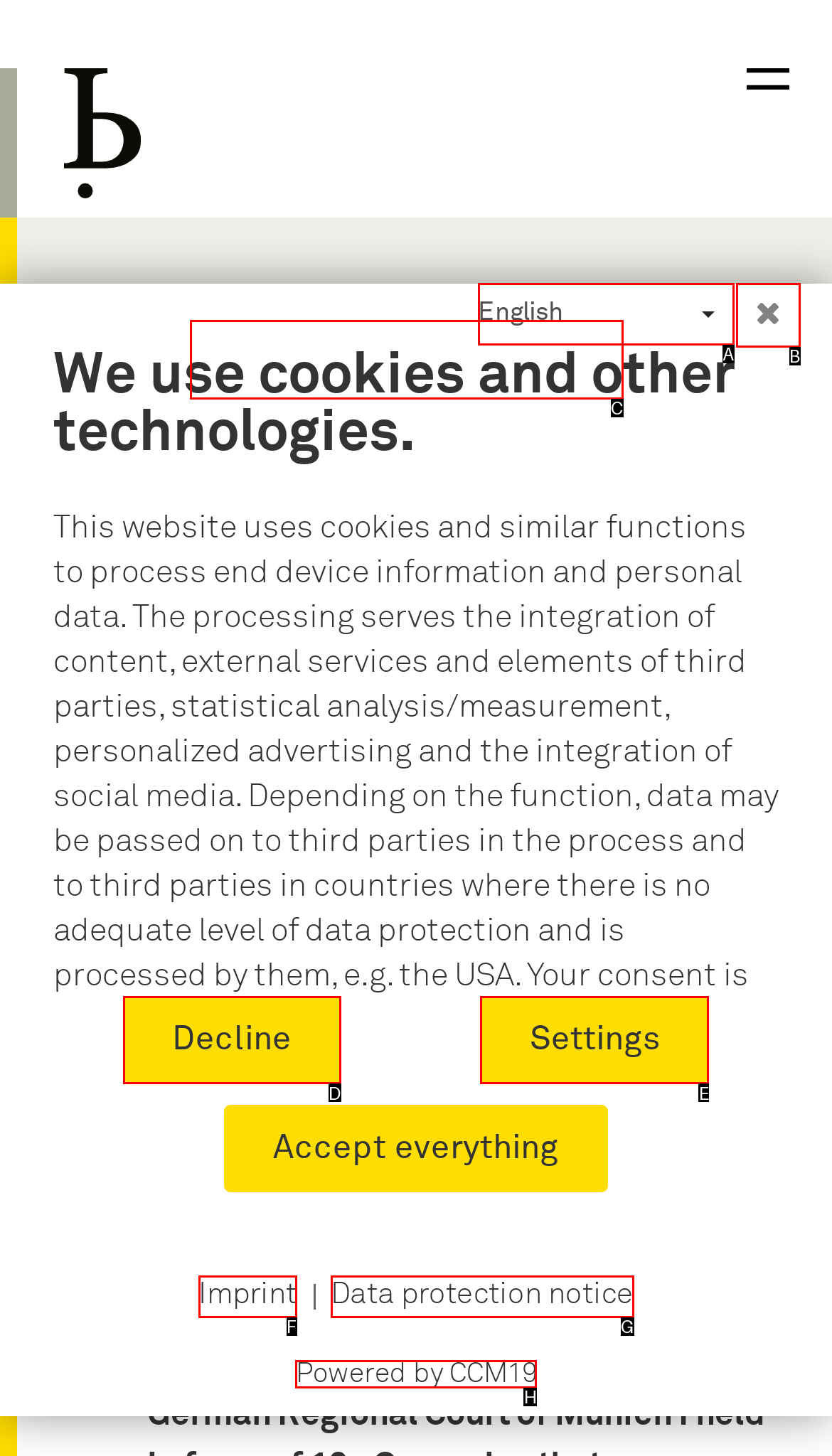Match the following description to the correct HTML element: Settings Indicate your choice by providing the letter.

E